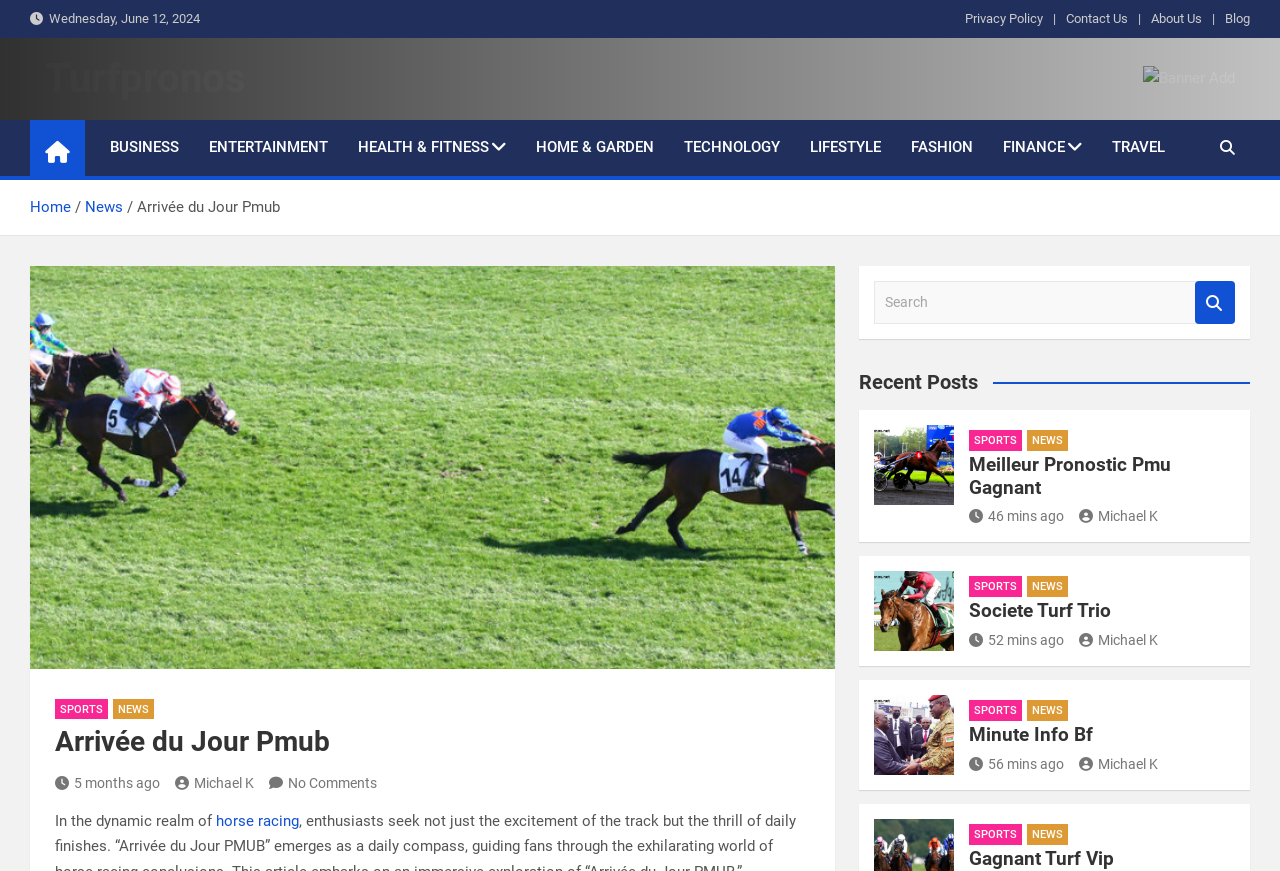Please find and give the text of the main heading on the webpage.

Arrivée du Jour Pmub